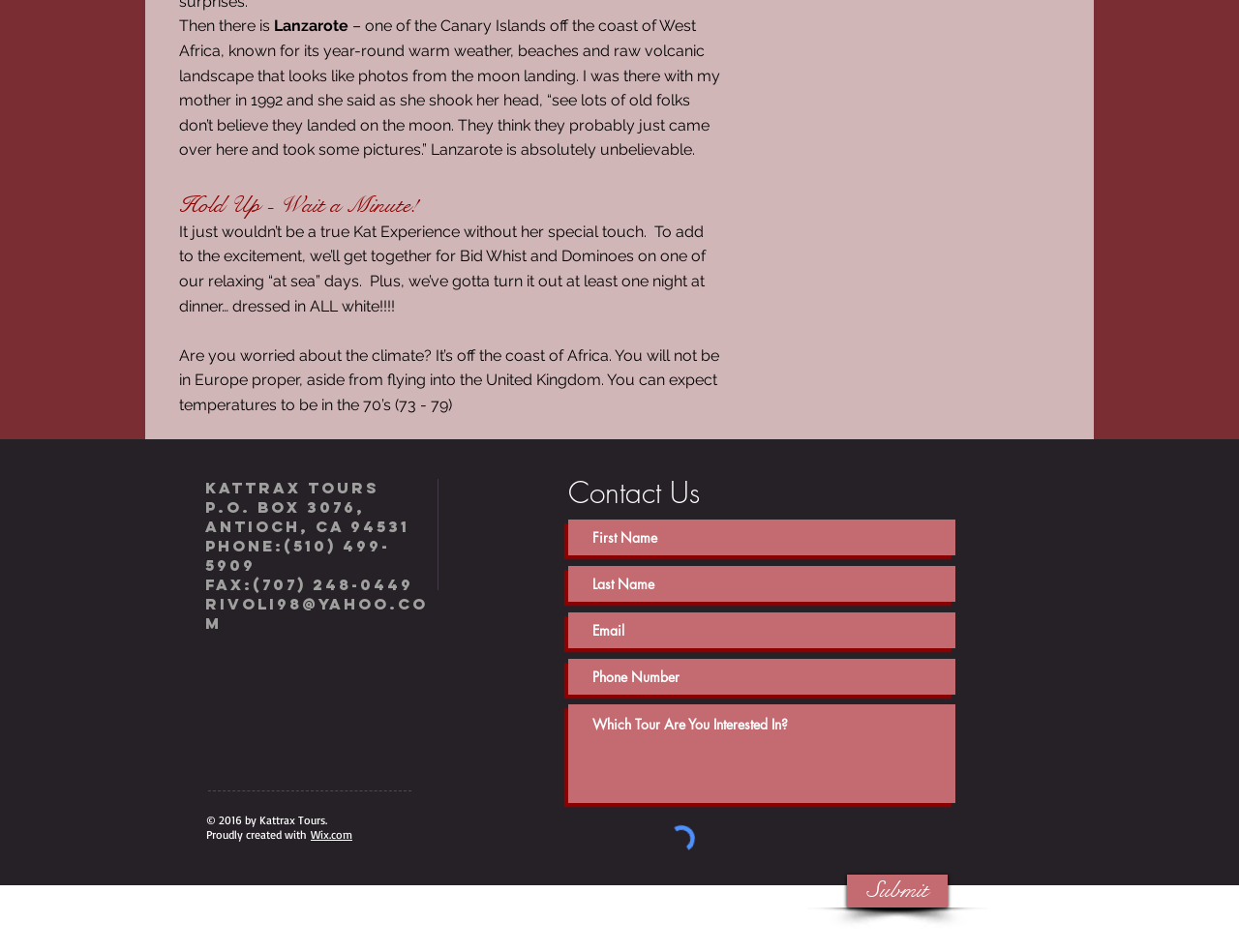Please provide a one-word or phrase answer to the question: 
What is the name of the tour company?

Kattrax Tours